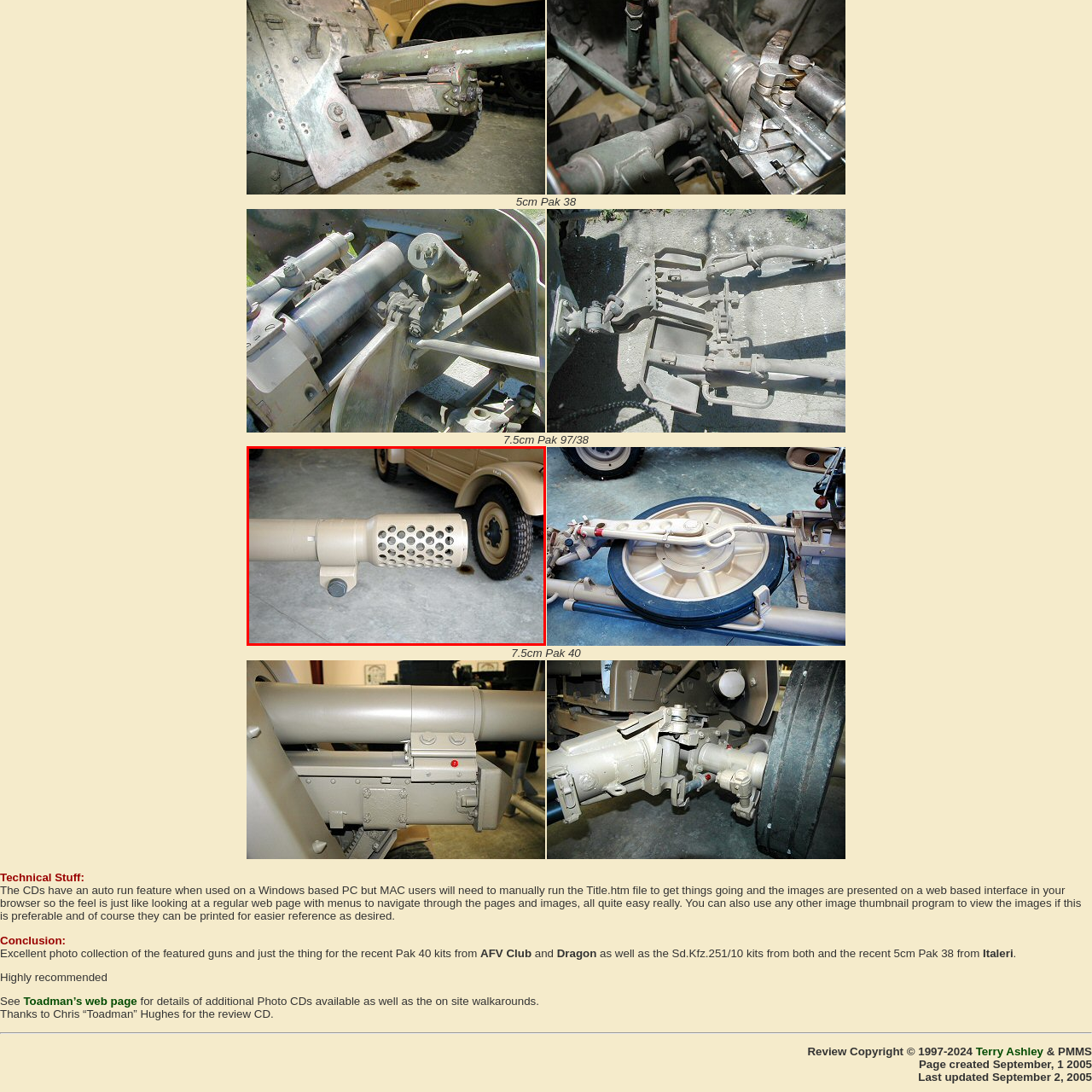Direct your gaze to the image circumscribed by the red boundary and deliver a thorough answer to the following question, drawing from the image's details: 
What is the typical finish of artillery pieces?

According to the caption, the gun is painted in a tan finish, which is typical of many artillery pieces used in various military conflicts, particularly during World War II.